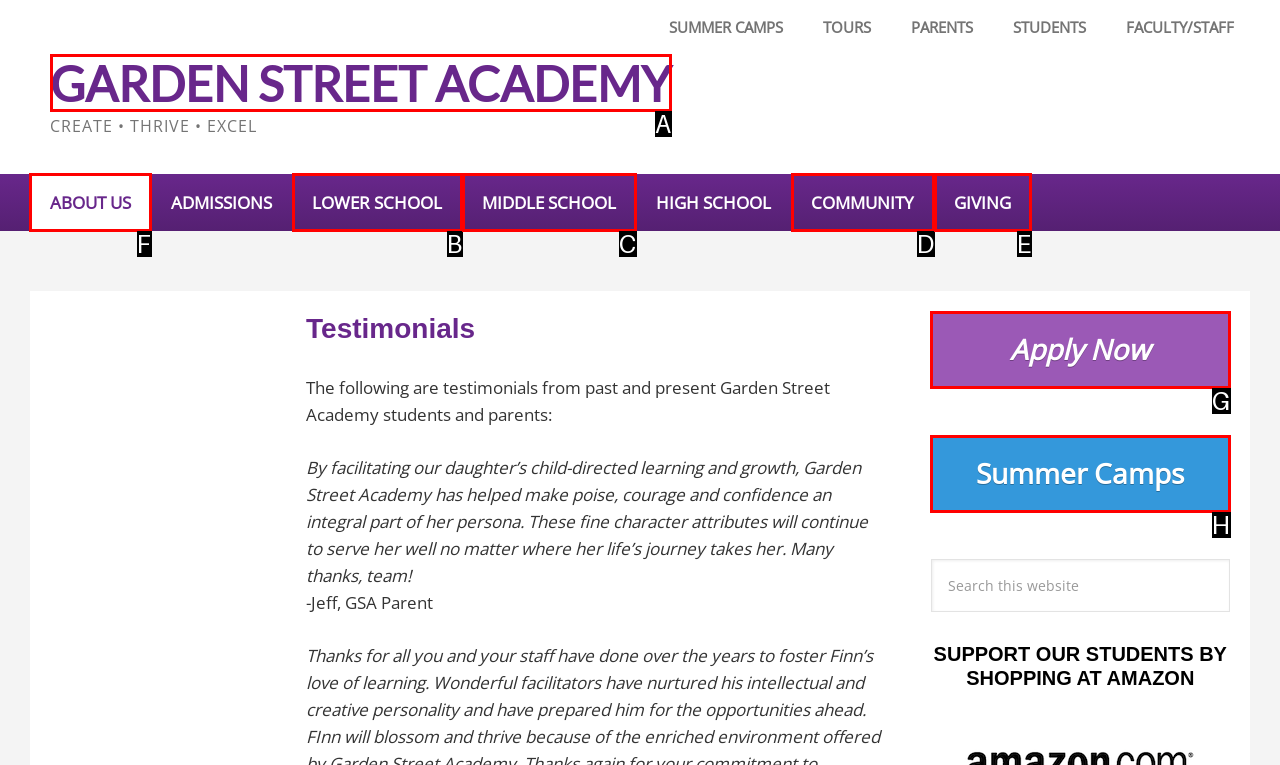Determine which option should be clicked to carry out this task: Go to the 'ABOUT US' page
State the letter of the correct choice from the provided options.

F